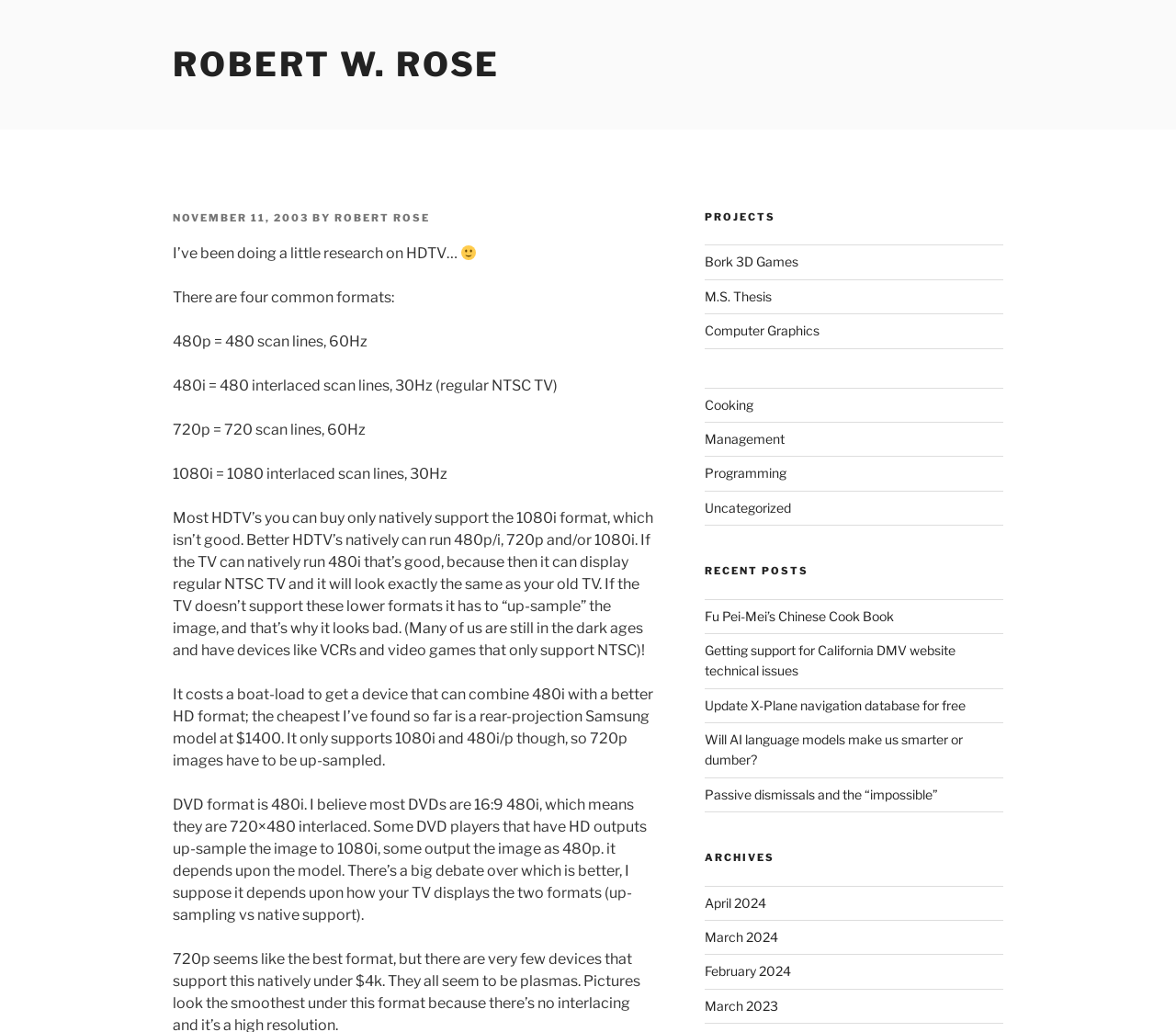Find the bounding box coordinates for the element described here: "Passive dismissals and the “impossible”".

[0.599, 0.762, 0.797, 0.777]